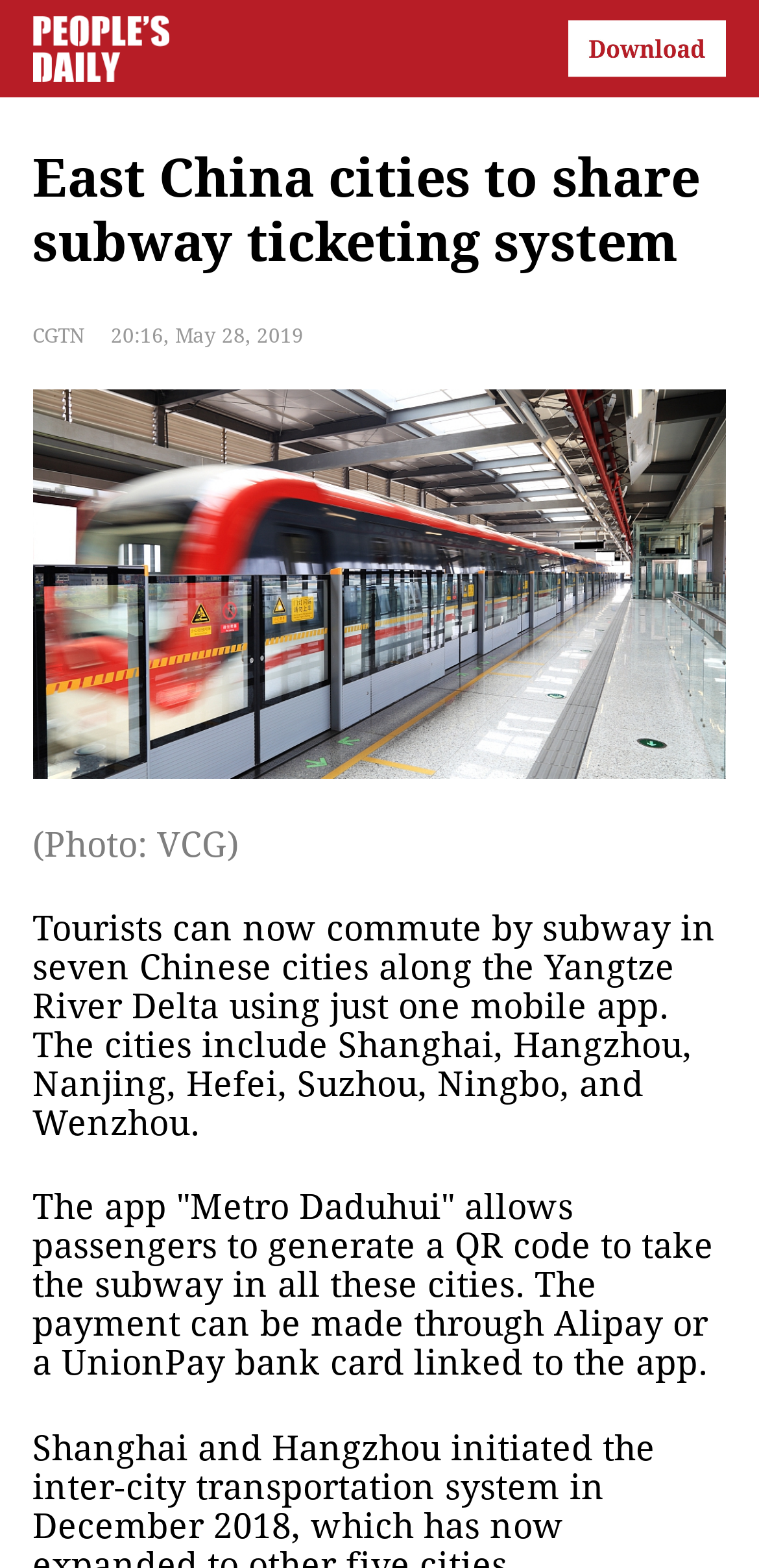How many cities can tourists commute to using the app?
Please use the image to deliver a detailed and complete answer.

The answer can be found in the paragraph of text that describes the app's functionality, which states 'Tourists can now commute by subway in seven Chinese cities along the Yangtze River Delta using just one mobile app.'